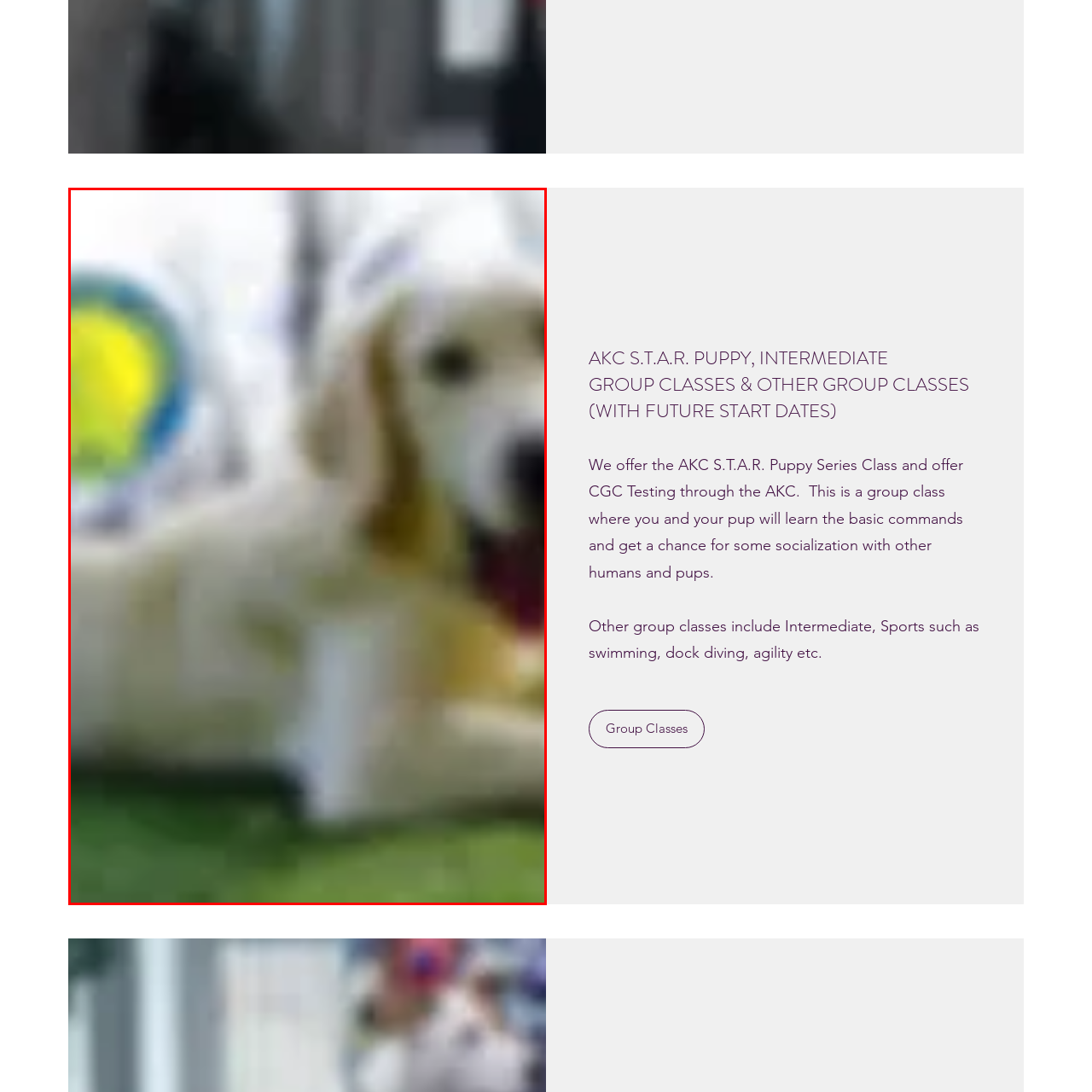What is the atmosphere depicted in the image?
Review the image highlighted by the red bounding box and respond with a brief answer in one word or phrase.

Relaxing and nurturing